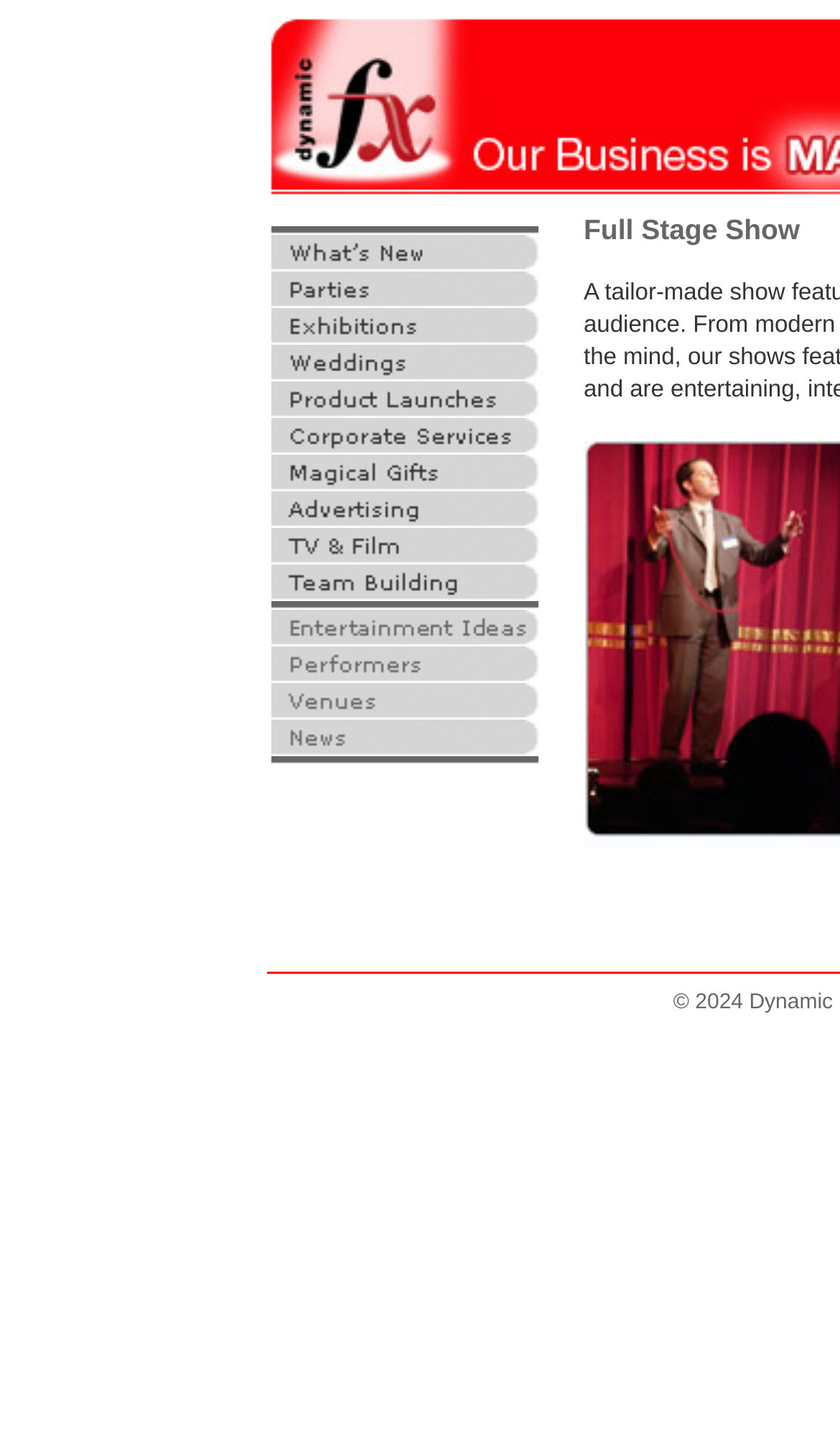Based on the element description, predict the bounding box coordinates (top-left x, top-left y, bottom-right x, bottom-right y) for the UI element in the screenshot: parent_node: TOM’S WORKBENCH

None